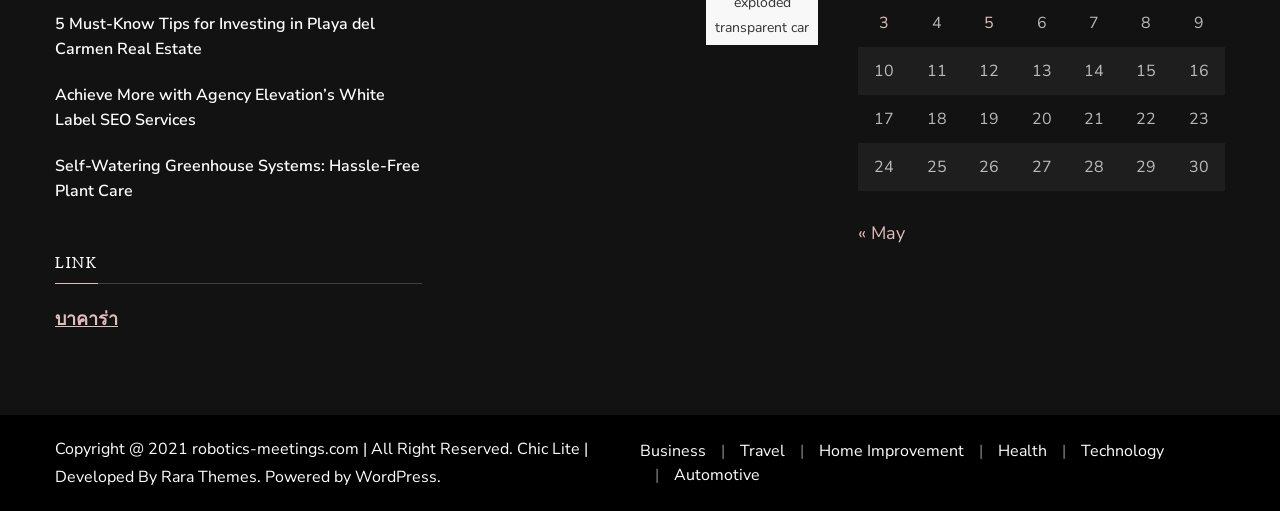Identify the bounding box of the UI element described as follows: "Home Improvement". Provide the coordinates as four float numbers in the range of 0 to 1 [left, top, right, bottom].

[0.64, 0.859, 0.753, 0.906]